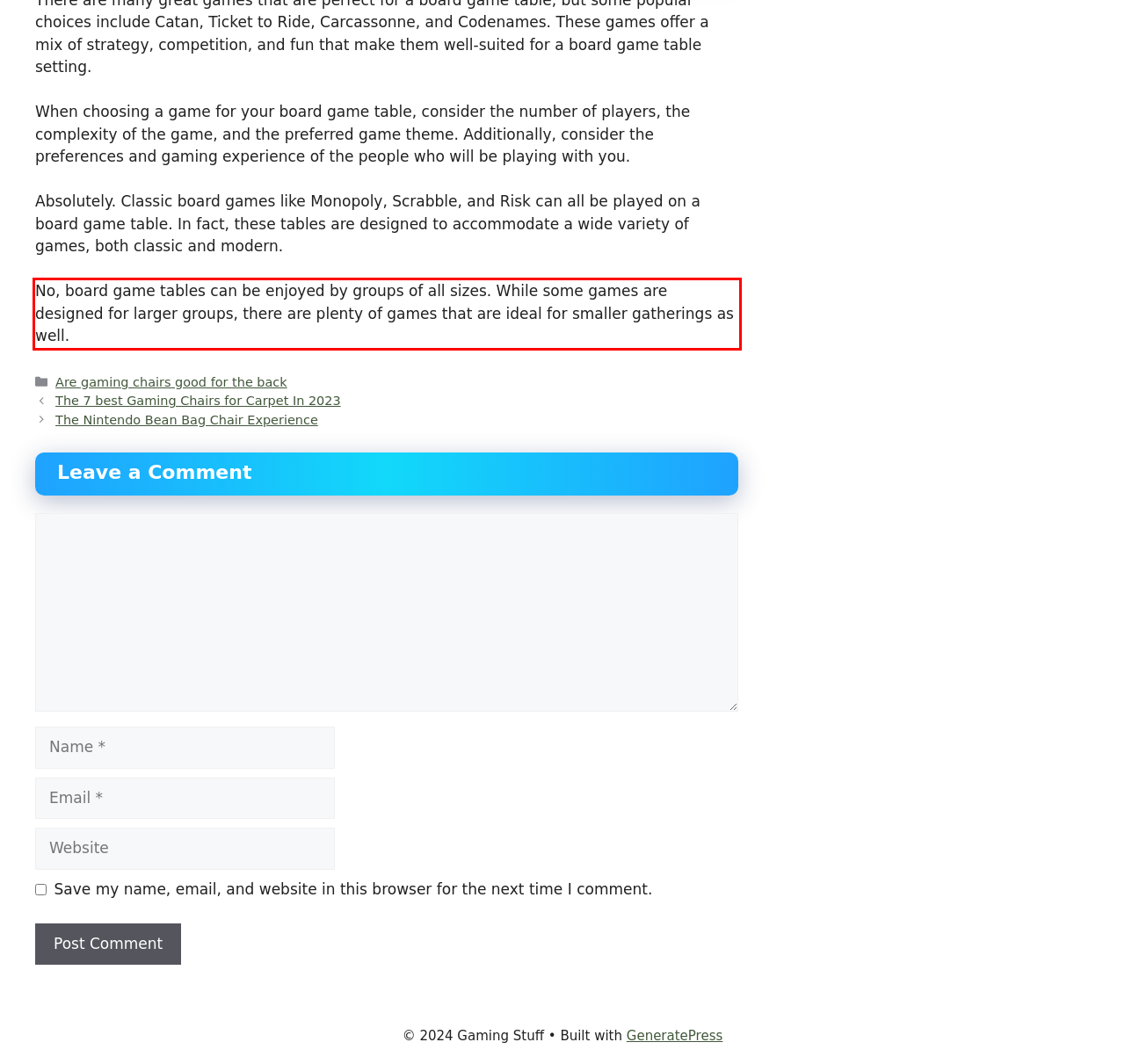Identify and transcribe the text content enclosed by the red bounding box in the given screenshot.

No, board game tables can be enjoyed by groups of all sizes. While some games are designed for larger groups, there are plenty of games that are ideal for smaller gatherings as well.